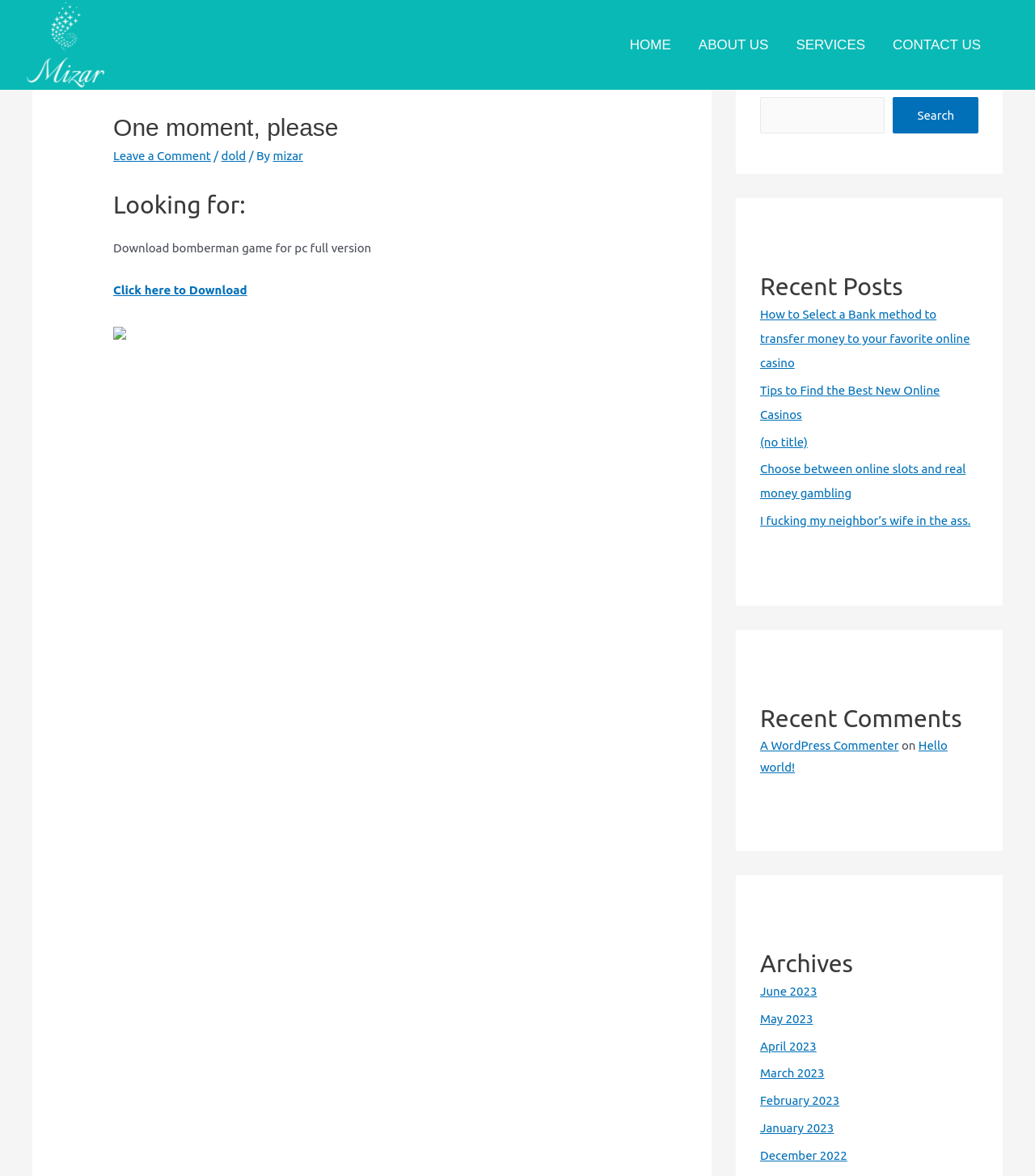From the webpage screenshot, identify the region described by May 2023. Provide the bounding box coordinates as (top-left x, top-left y, bottom-right x, bottom-right y), with each value being a floating point number between 0 and 1.

[0.734, 0.86, 0.785, 0.872]